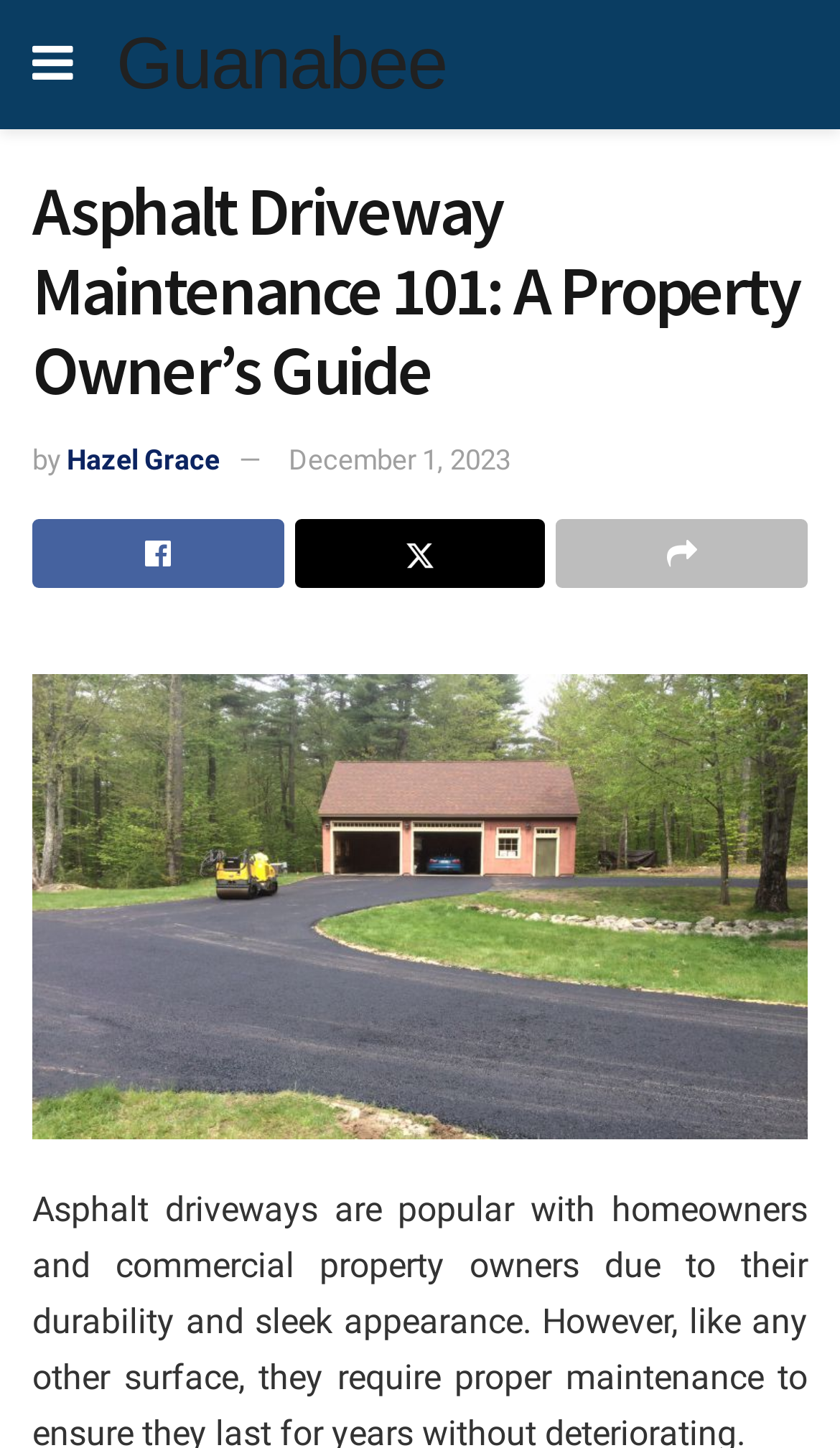Bounding box coordinates must be specified in the format (top-left x, top-left y, bottom-right x, bottom-right y). All values should be floating point numbers between 0 and 1. What are the bounding box coordinates of the UI element described as: Guanabee

[0.138, 0.019, 0.532, 0.07]